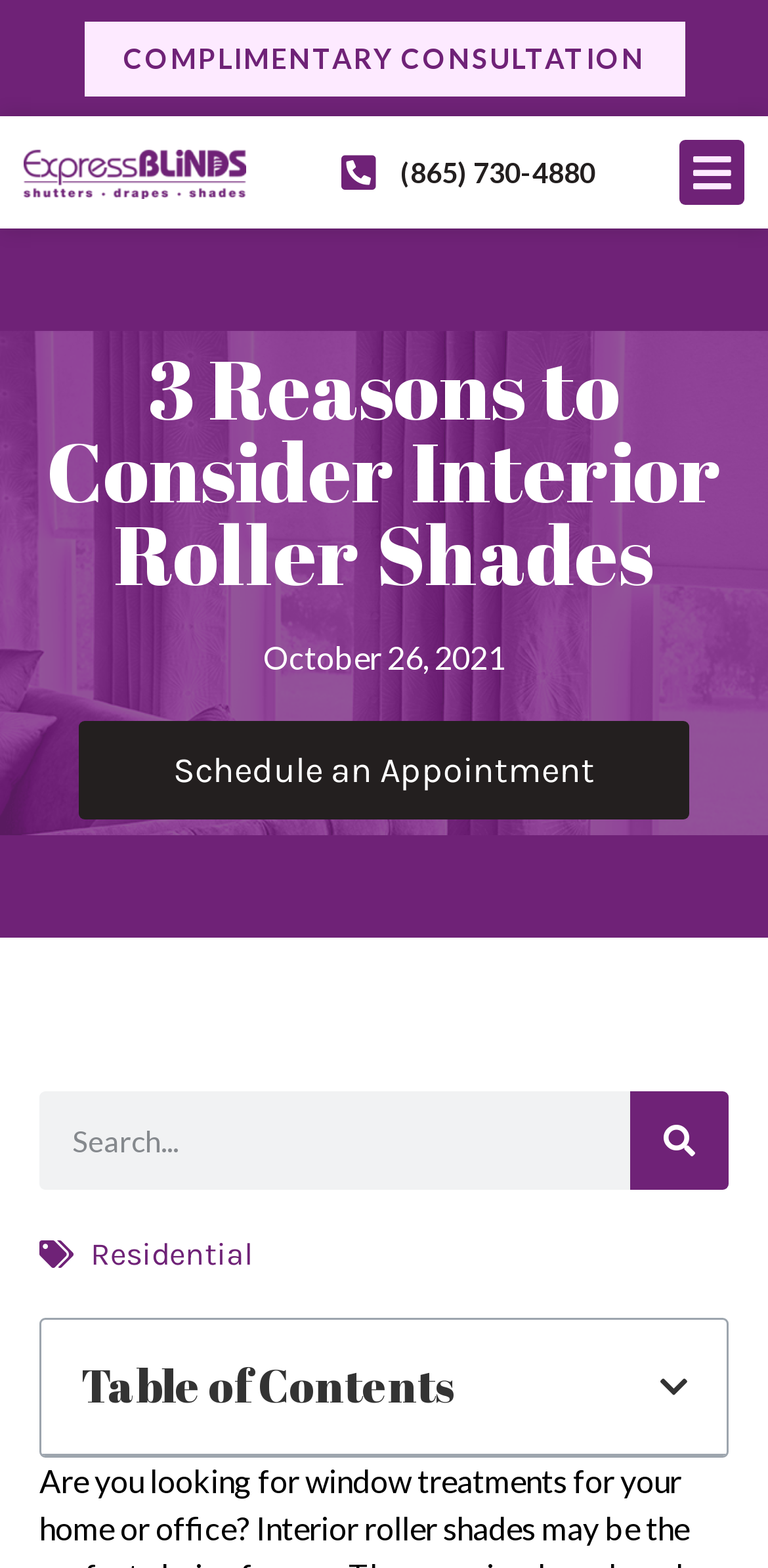Determine the bounding box coordinates of the element's region needed to click to follow the instruction: "Schedule an appointment". Provide these coordinates as four float numbers between 0 and 1, formatted as [left, top, right, bottom].

[0.103, 0.46, 0.897, 0.523]